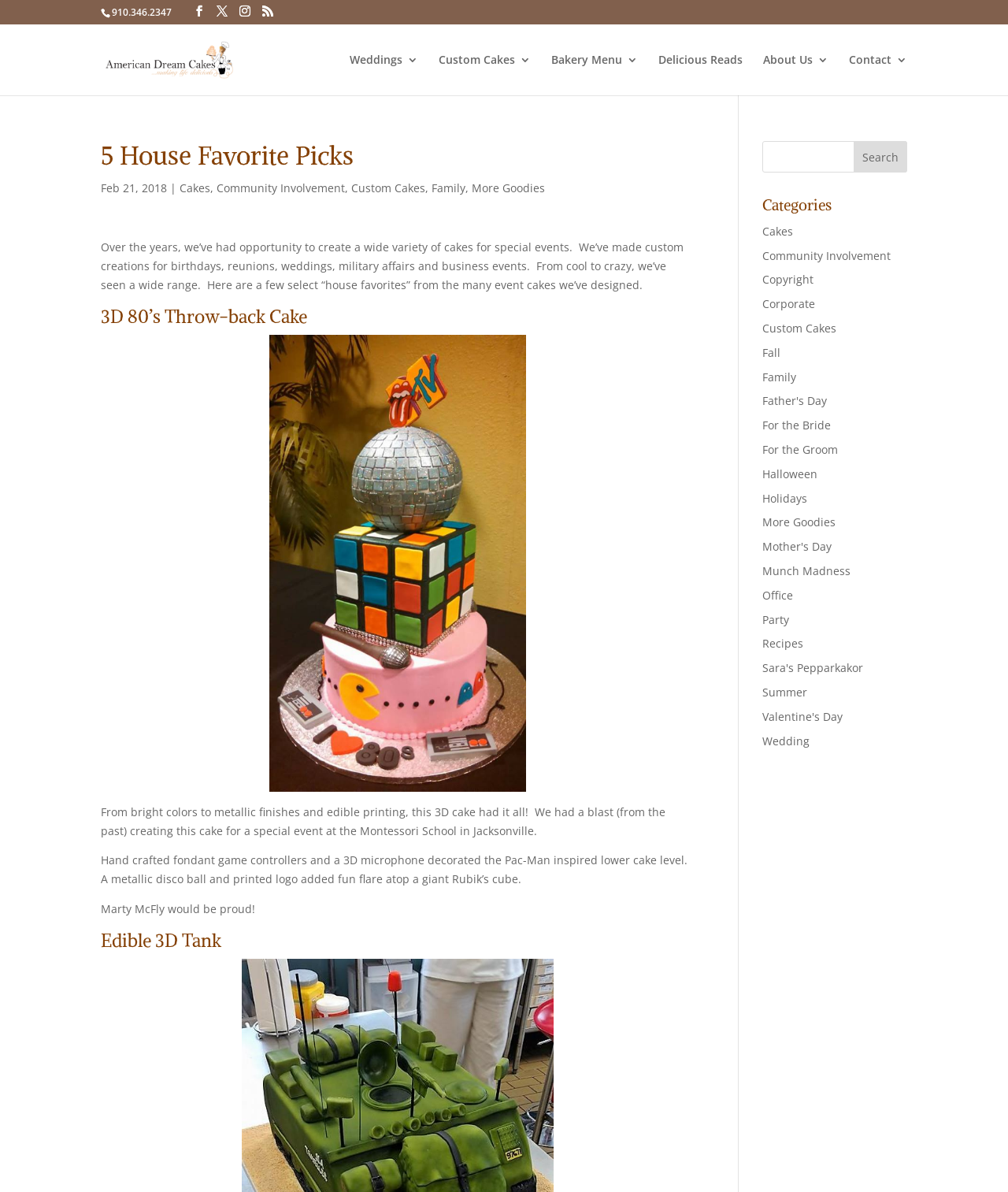Find the bounding box coordinates for the HTML element described in this sentence: "Wedding". Provide the coordinates as four float numbers between 0 and 1, in the format [left, top, right, bottom].

[0.756, 0.615, 0.803, 0.628]